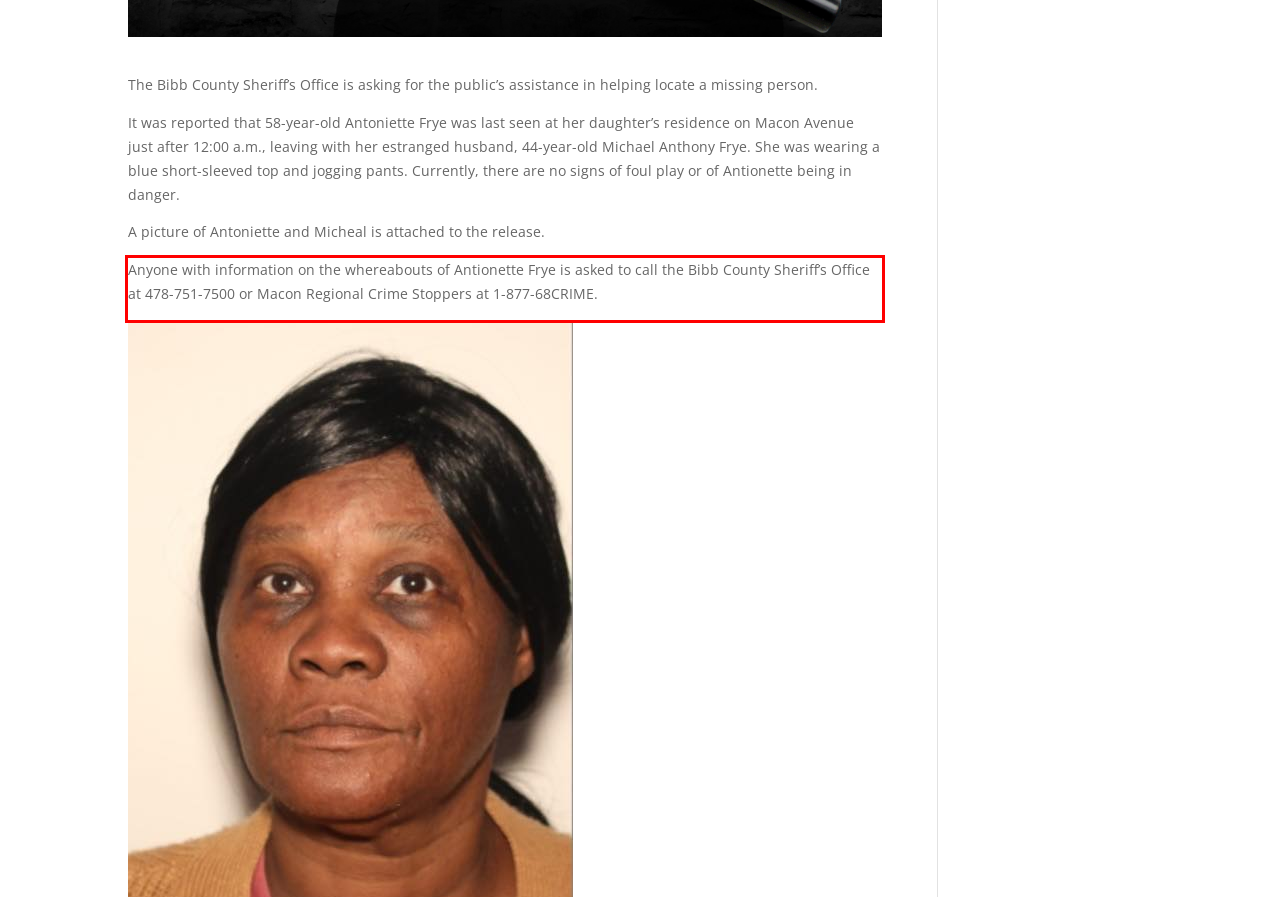Identify the text inside the red bounding box on the provided webpage screenshot by performing OCR.

Anyone with information on the whereabouts of Antionette Frye is asked to call the Bibb County Sheriff’s Office at 478-751-7500 or Macon Regional Crime Stoppers at 1-877-68CRIME.